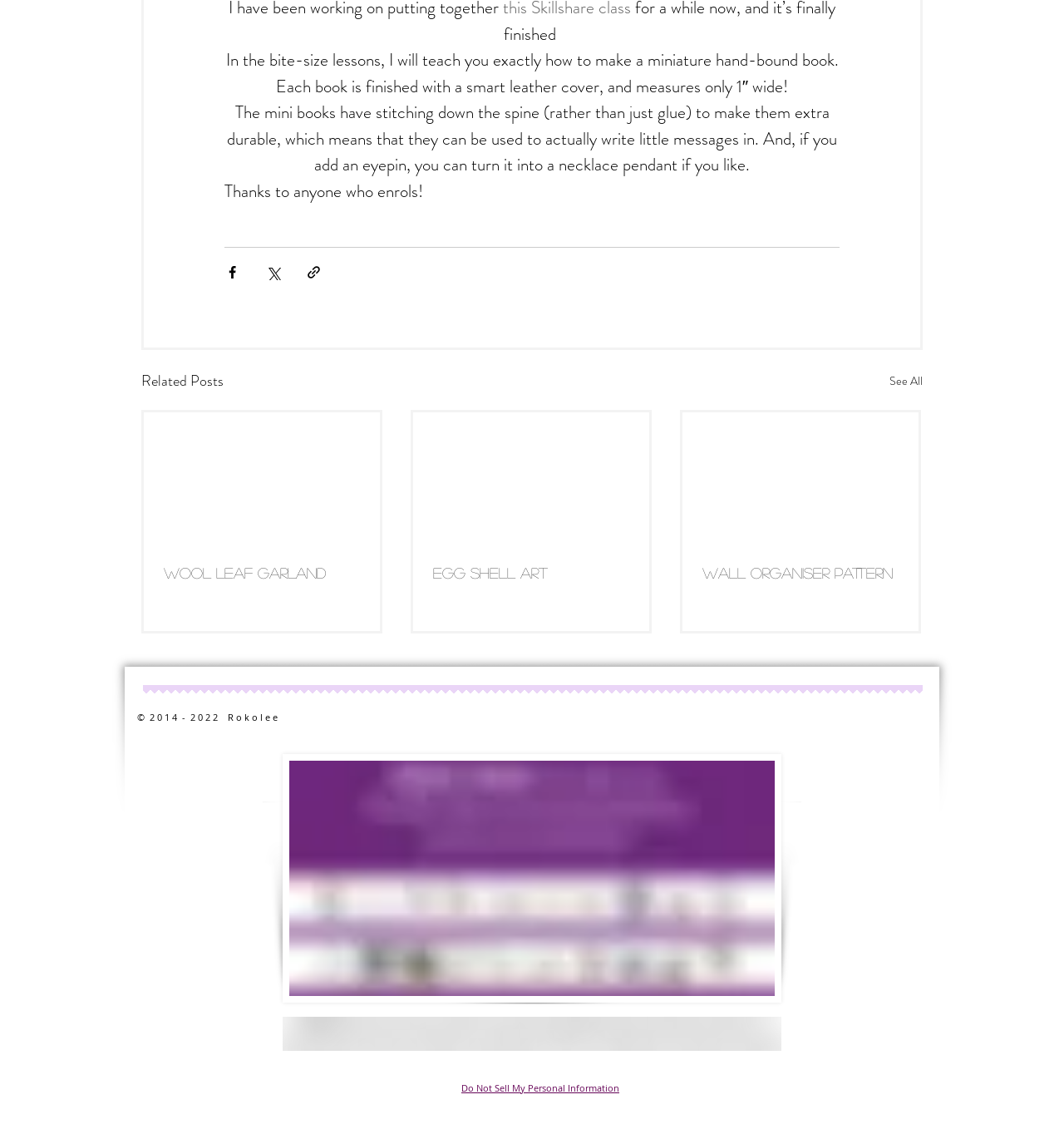Please give a one-word or short phrase response to the following question: 
What is the material used for the book cover?

leather